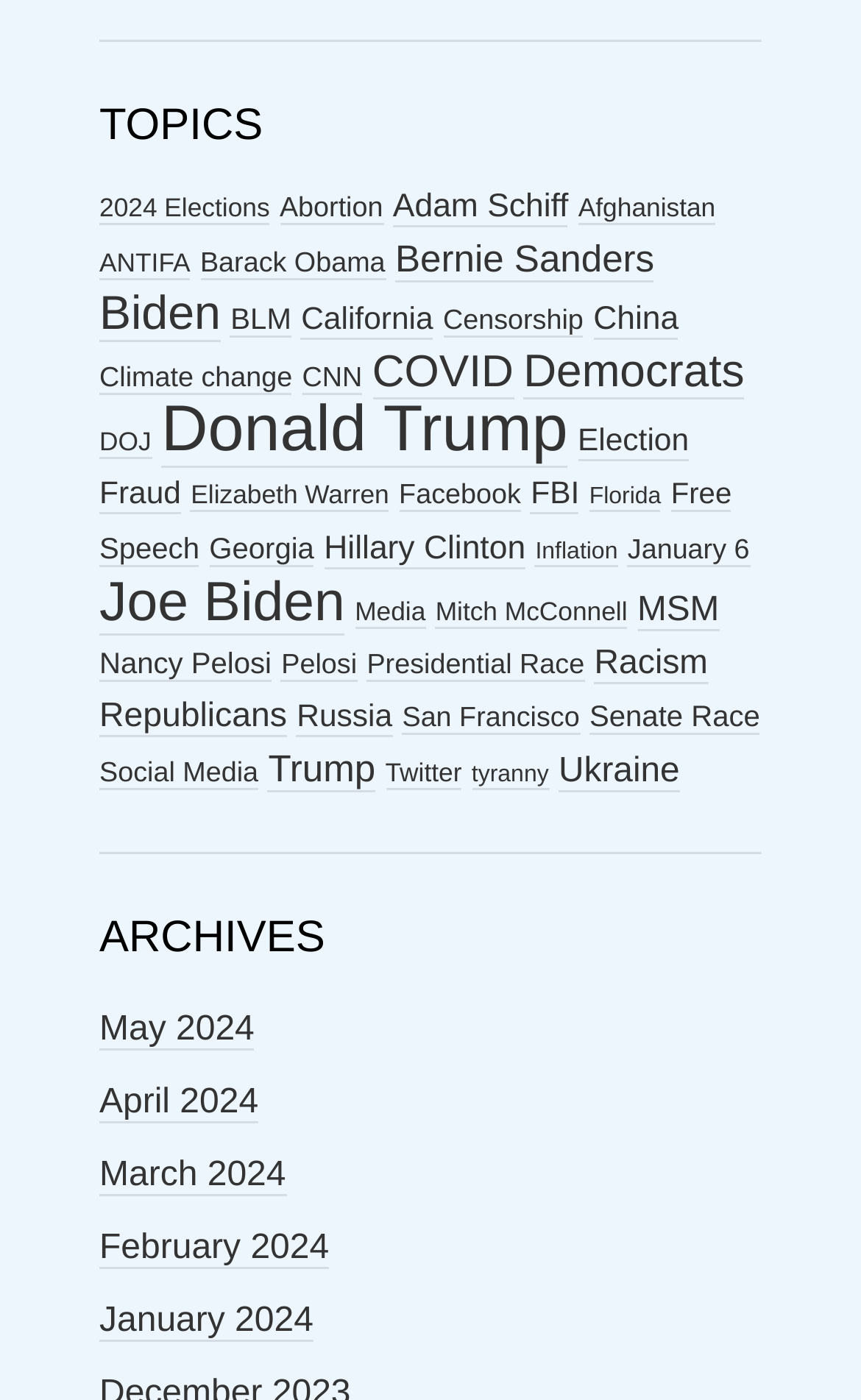Locate the bounding box coordinates of the clickable element to fulfill the following instruction: "Learn about Bernie Sanders". Provide the coordinates as four float numbers between 0 and 1 in the format [left, top, right, bottom].

[0.459, 0.171, 0.76, 0.202]